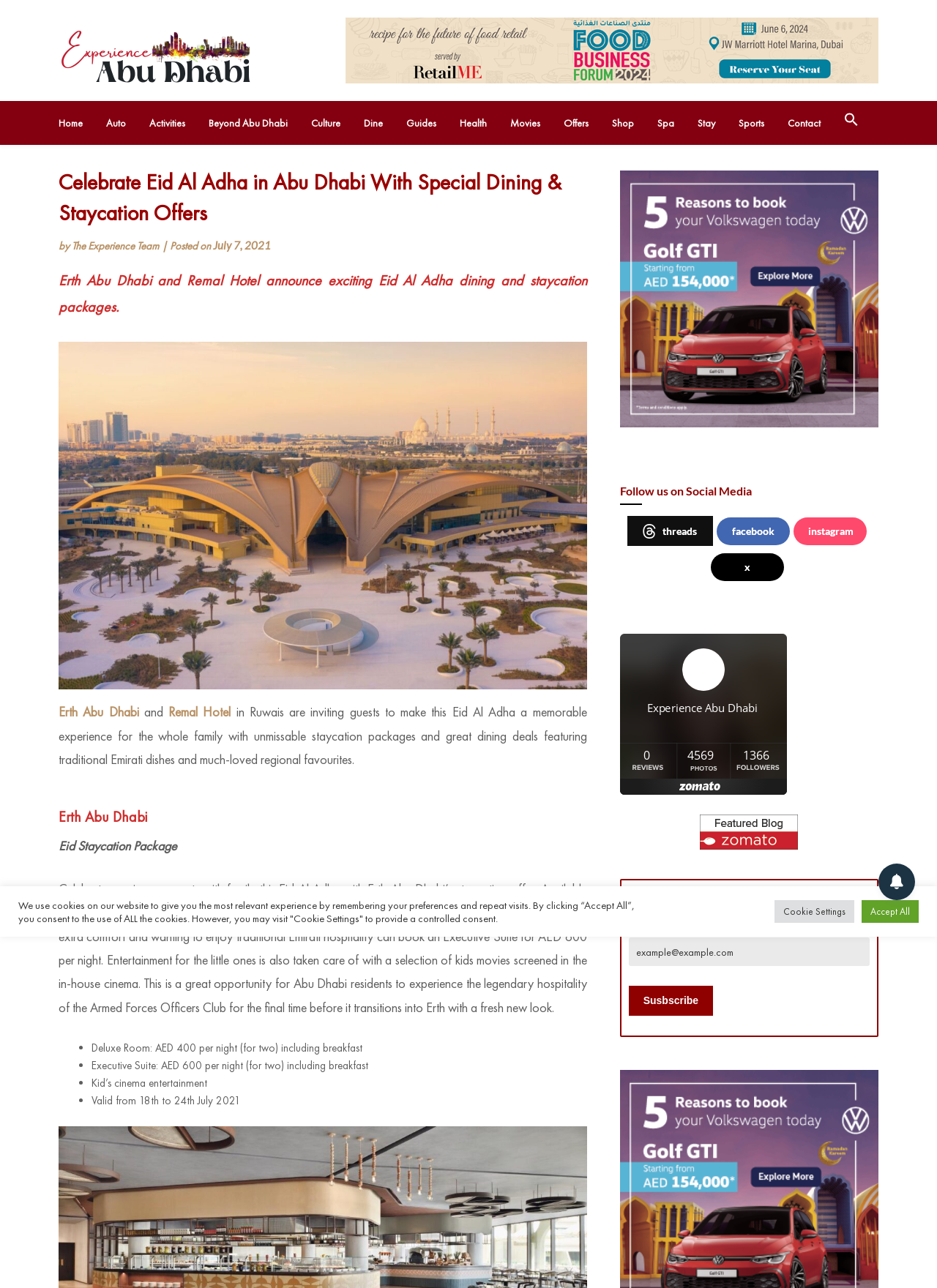Please answer the following question using a single word or phrase: 
What is Erth Abu Dhabi offering for Eid Al Adha?

Staycation package